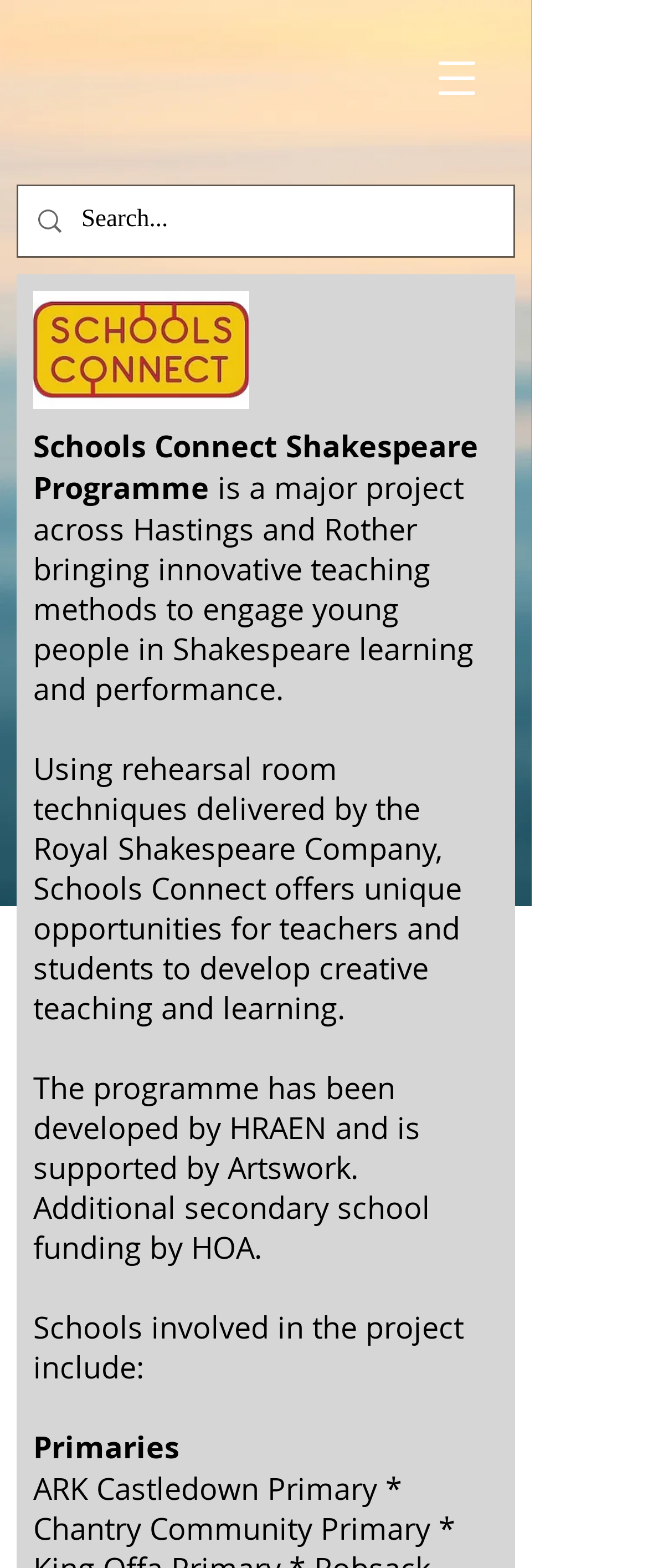Respond with a single word or short phrase to the following question: 
How many types of schools are involved in the project?

Two